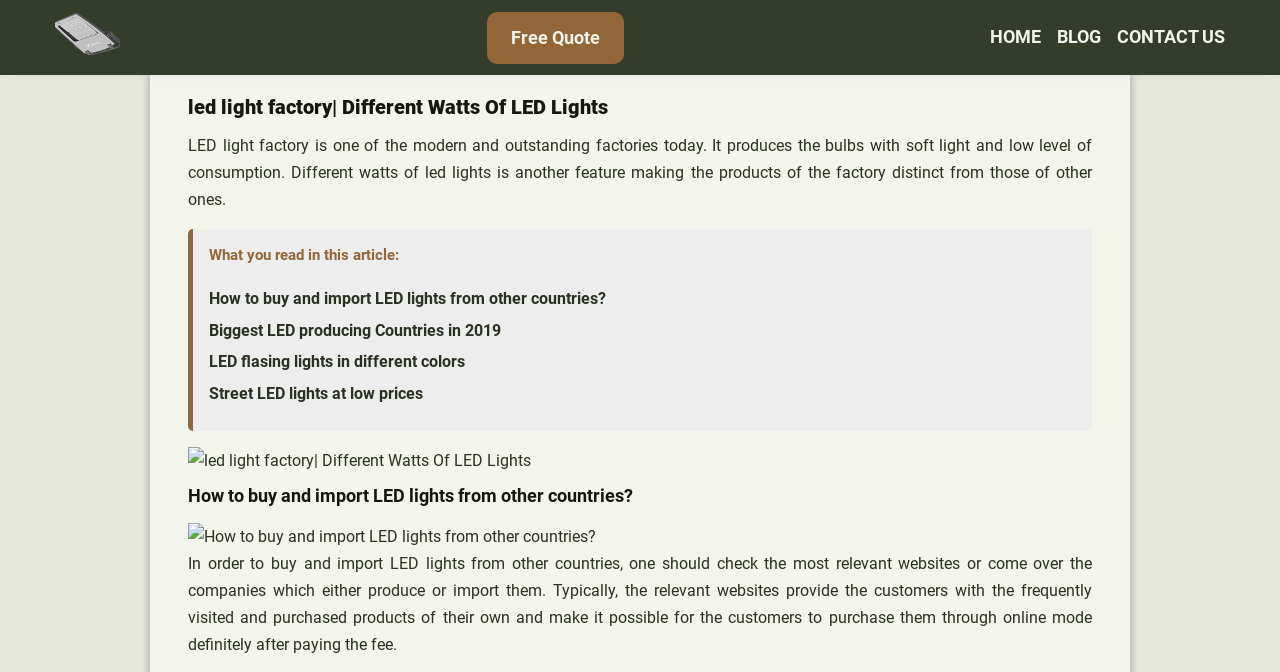Using the description "alt="Glintled"", locate and provide the bounding box of the UI element.

[0.043, 0.007, 0.094, 0.104]